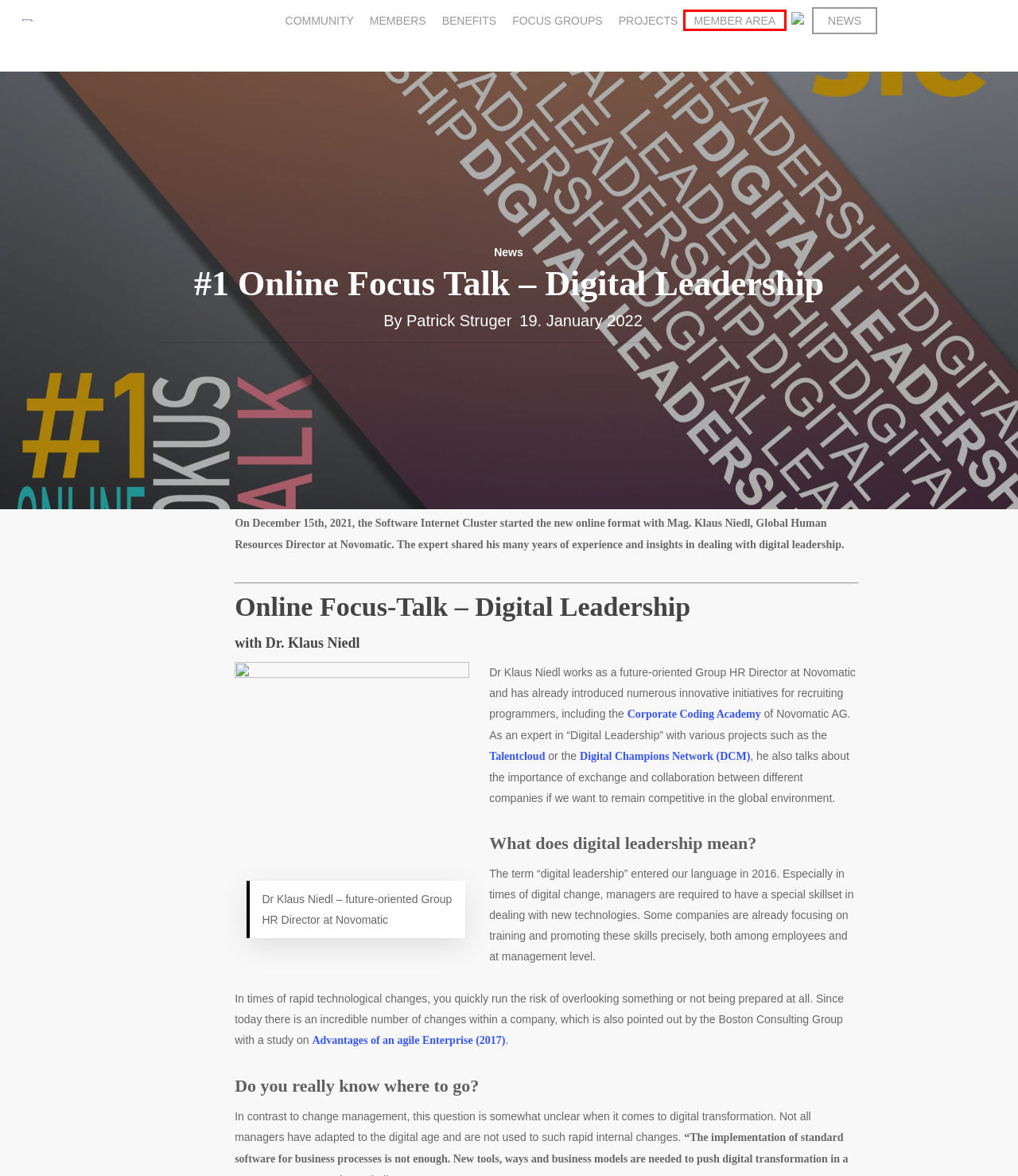Given a webpage screenshot with a red bounding box around a UI element, choose the webpage description that best matches the new webpage after clicking the element within the bounding box. Here are the candidates:
A. BENEFITS - SIC (EN)
B. Digichamps - Digital Champions Network | Digichamps
C. PROJECTS - SIC (EN)
D. NEWS - SIC (EN)
E. MEMBER AREA - SIC (EN)
F. COMMUNITY - SIC (EN)
G. FOCUS GROUPS - SIC (EN)
H. News Archive - SIC (EN)

E